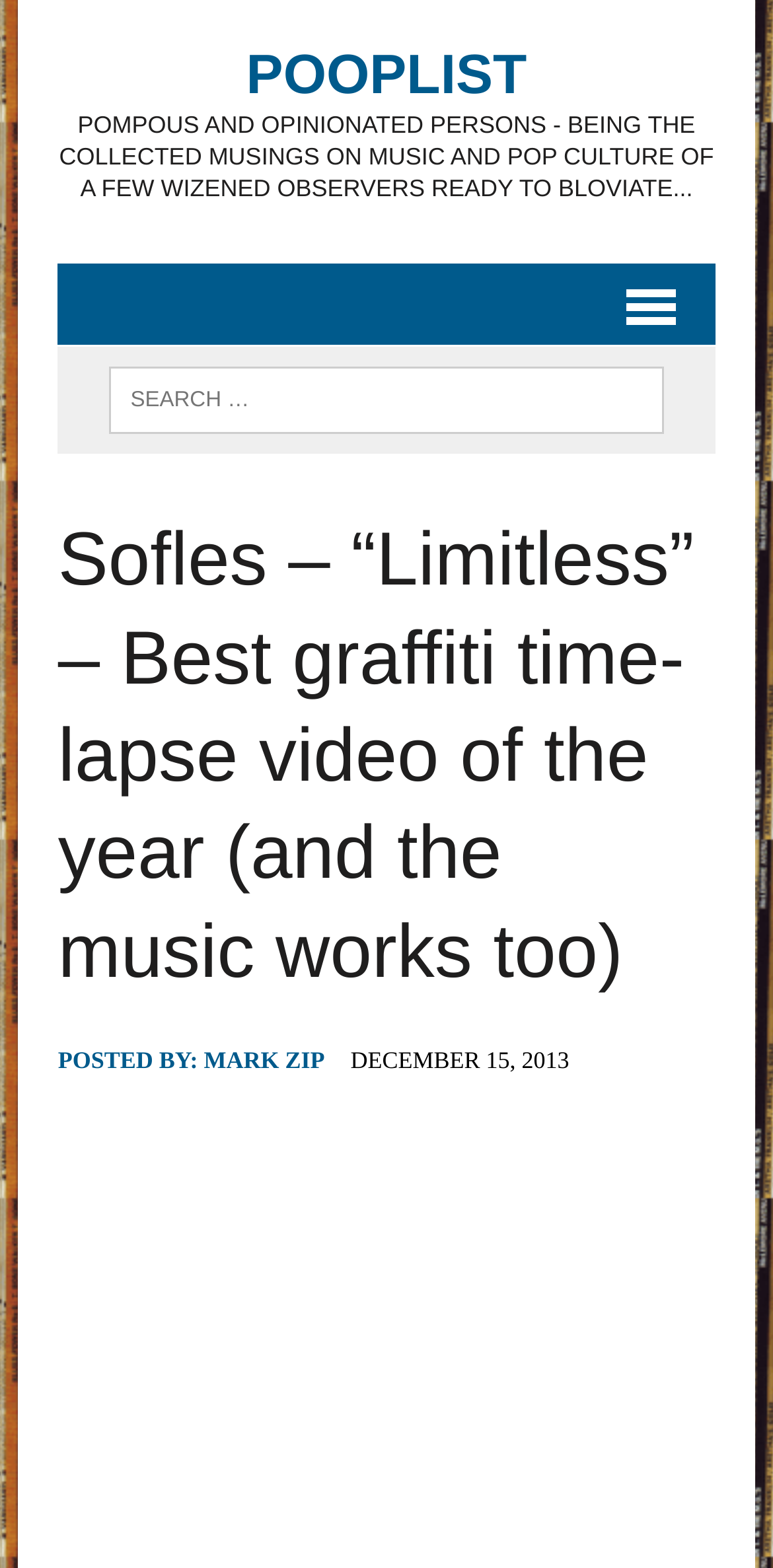What is the name of the graffiti artist?
Give a detailed explanation using the information visible in the image.

The name of the graffiti artist can be found in the heading element which says 'Sofles – “Limitless” – Best graffiti time-lapse video of the year (and the music works too)'.